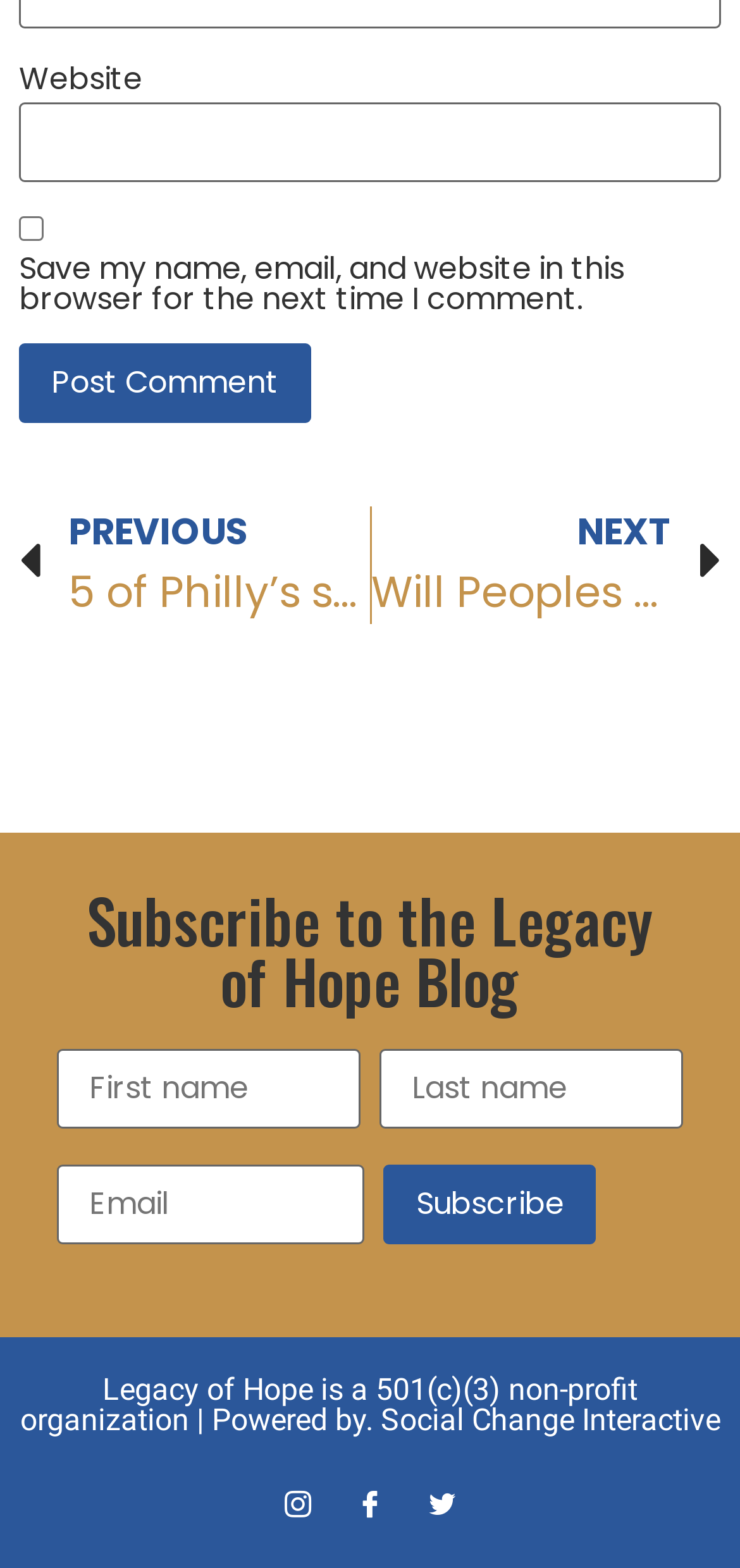Given the element description: "name="esfpx_name" placeholder="First name"", predict the bounding box coordinates of this UI element. The coordinates must be four float numbers between 0 and 1, given as [left, top, right, bottom].

[0.077, 0.668, 0.487, 0.719]